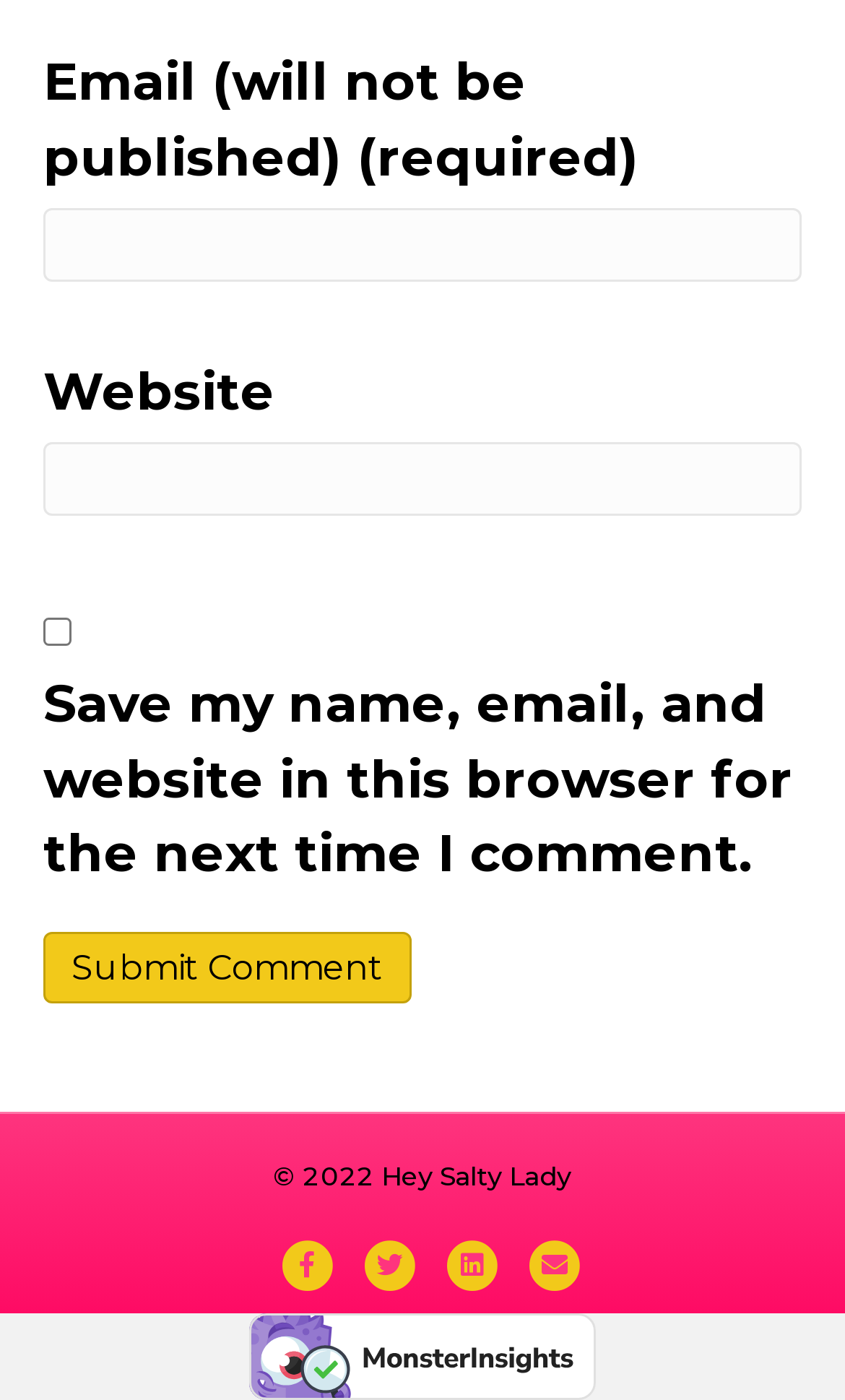How many social media links are available?
Provide a concise answer using a single word or phrase based on the image.

4